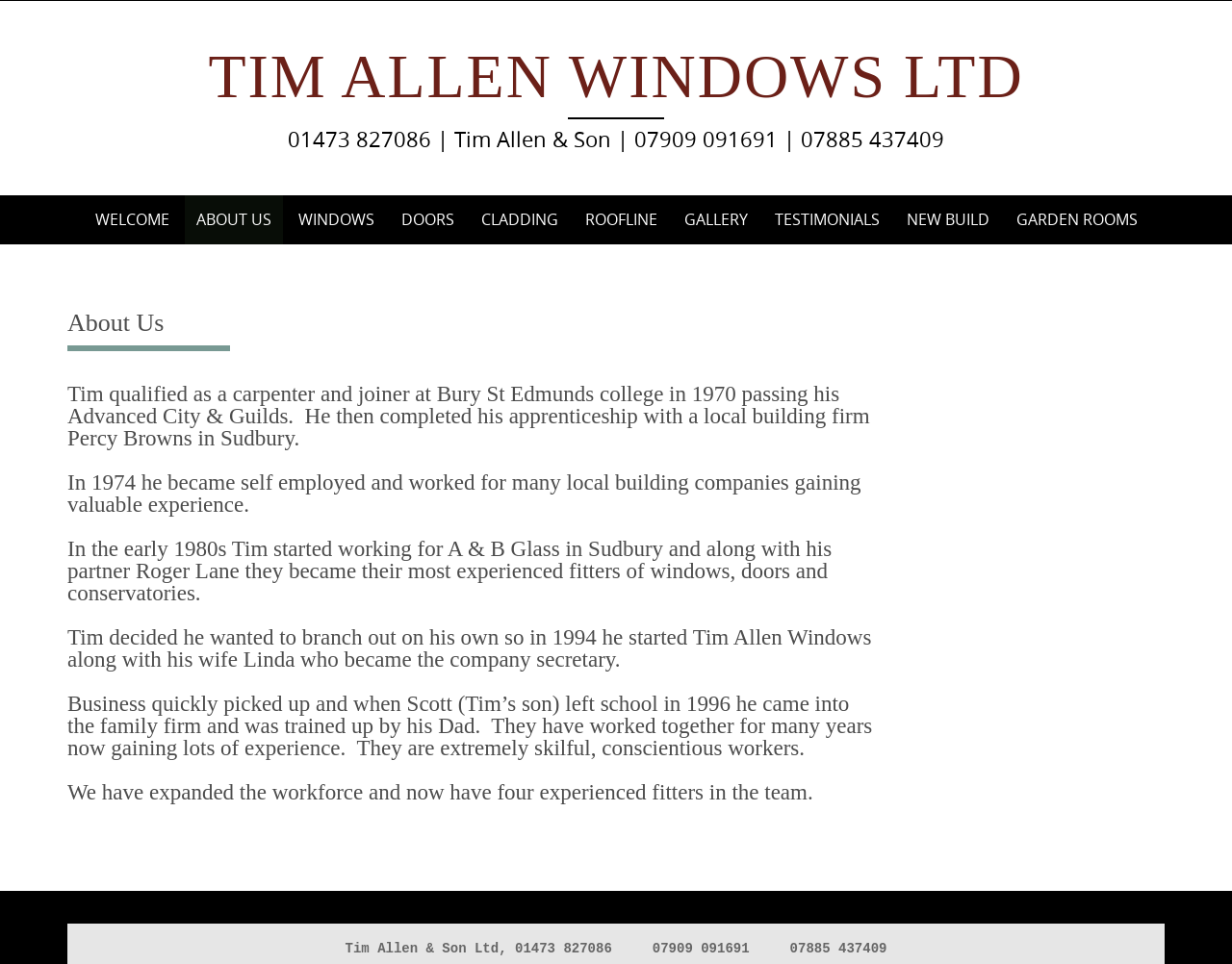How many phone numbers are listed?
Refer to the image and provide a one-word or short phrase answer.

3